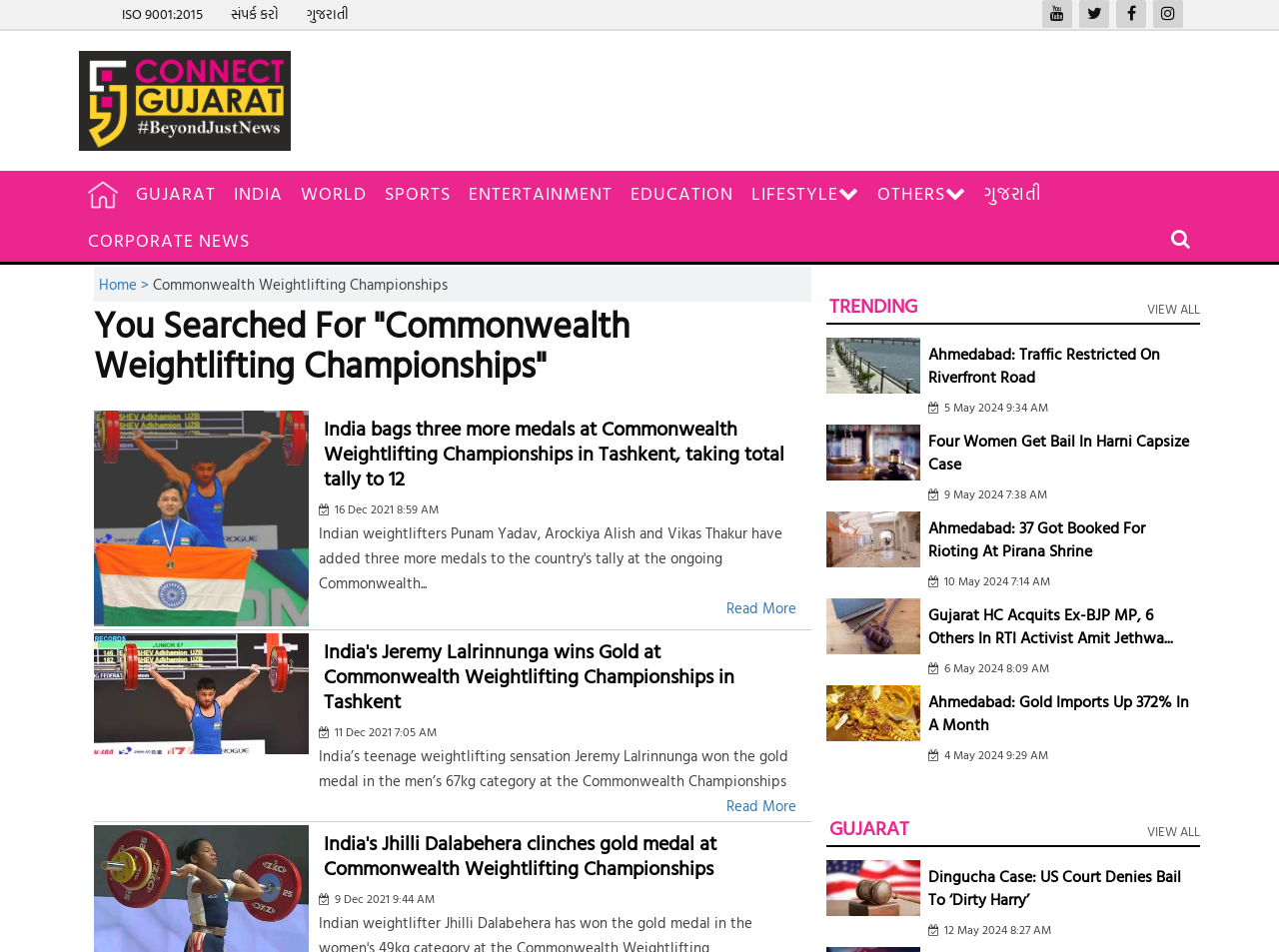Locate and extract the text of the main heading on the webpage.

You Searched For "Commonwealth Weightlifting Championships"